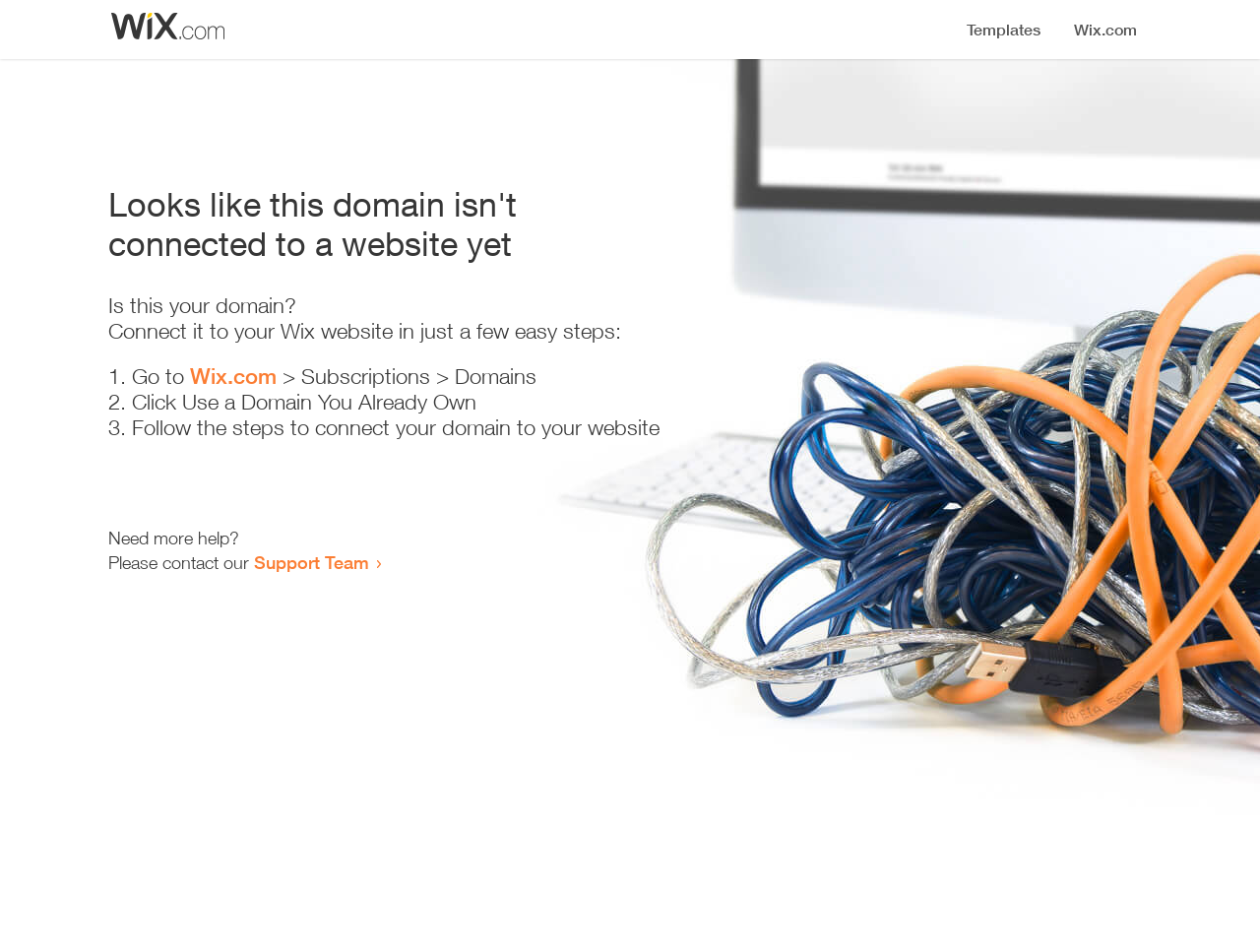How many steps are required to connect the domain to a website?
Look at the image and answer with only one word or phrase.

3